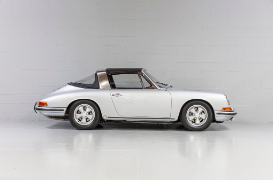Provide a comprehensive description of the image.

The image showcases a classic convertible sports car, positioned in a sleek and modern showroom. The vehicle, painted in a pristine shade of white, features a stylish black soft top that enhances its timeless elegance. Its design highlights include round headlights, smooth curves, and distinctive alloy wheels that further emphasize its sporty aesthetic. The car is displayed against a clean, light-colored background, contributing to a sophisticated atmosphere that allows the vehicle to stand out as the focal point. This captures the essence of luxury and performance, appealing to automotive enthusiasts and collectors alike.